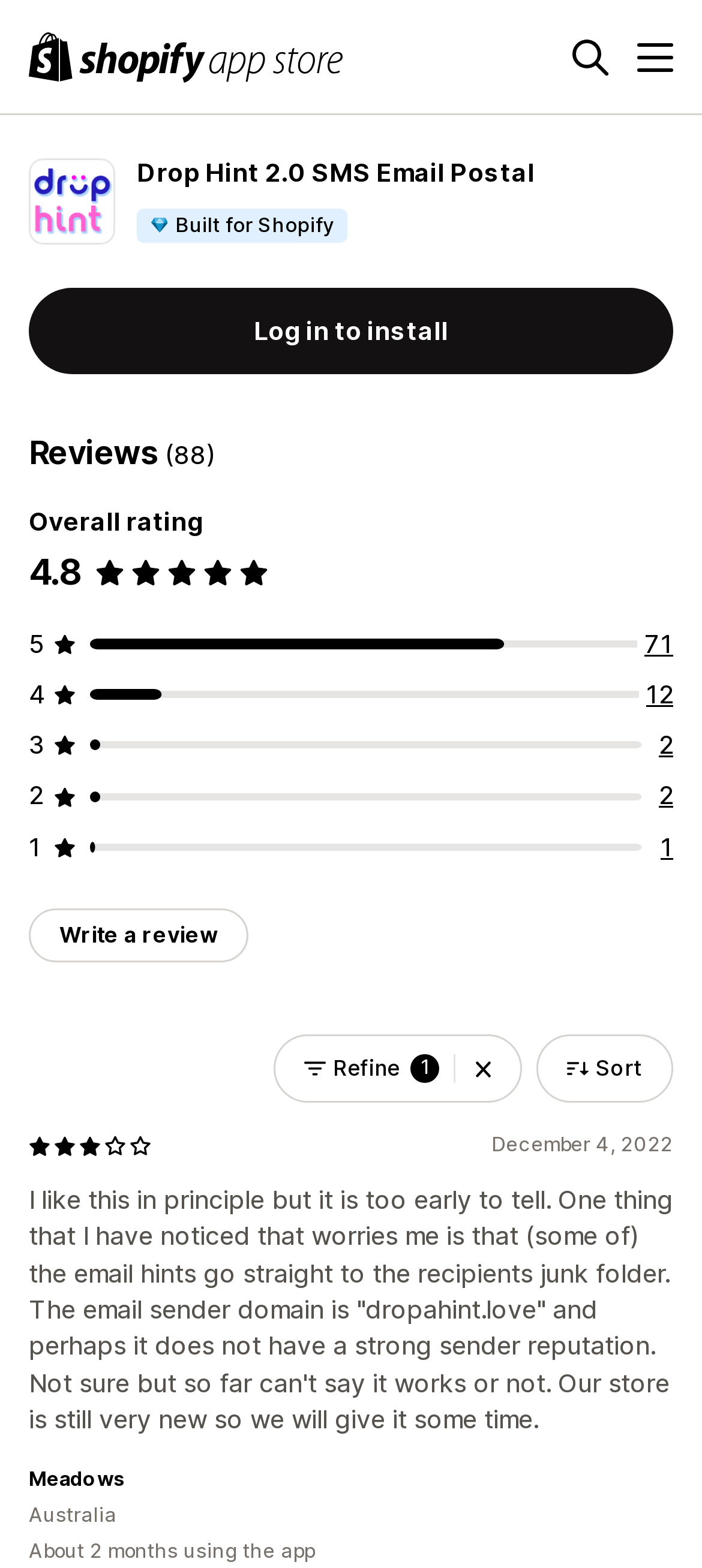Pinpoint the bounding box coordinates of the area that should be clicked to complete the following instruction: "Sort reviews". The coordinates must be given as four float numbers between 0 and 1, i.e., [left, top, right, bottom].

[0.764, 0.66, 0.959, 0.703]